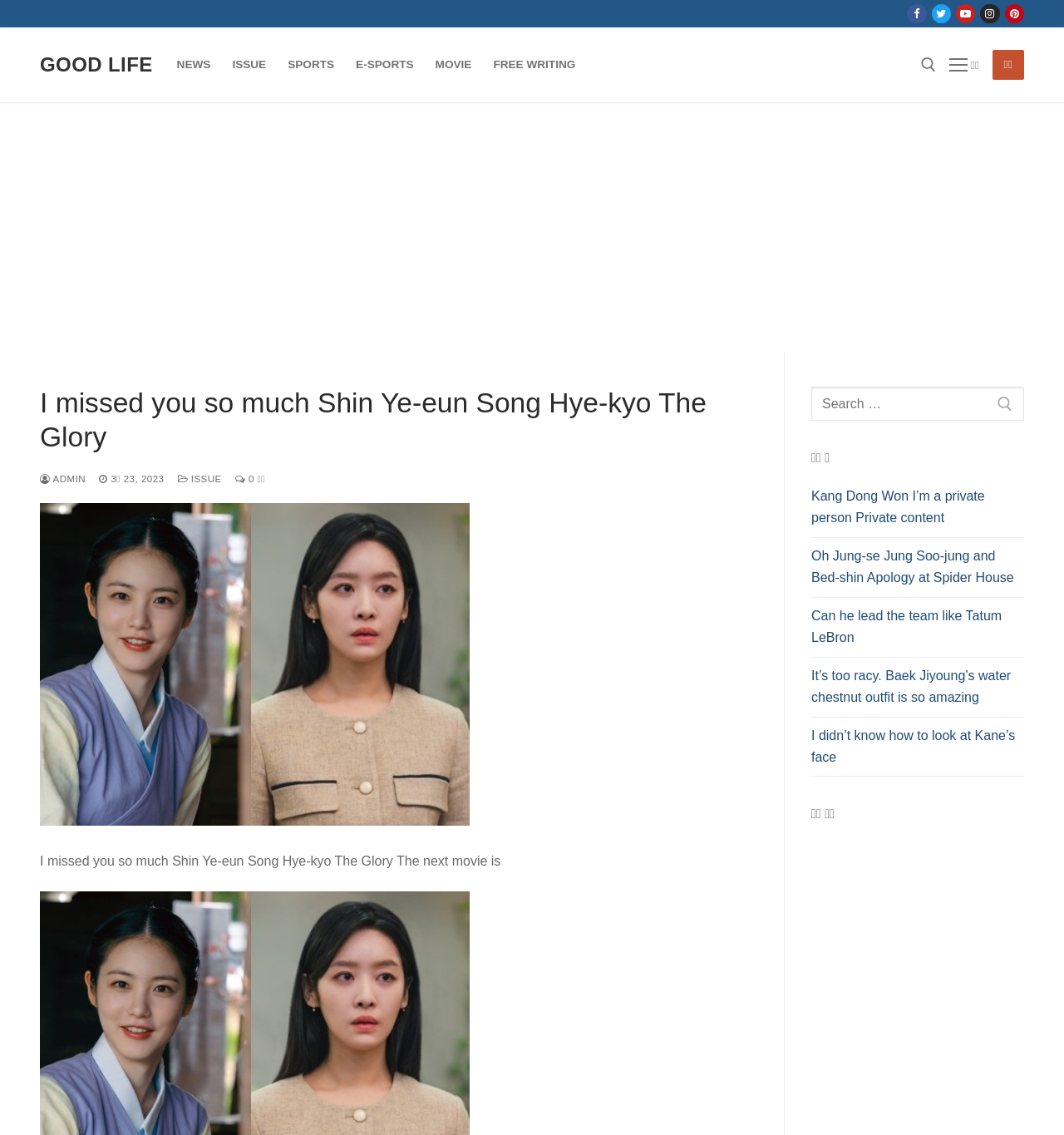Provide the bounding box coordinates of the section that needs to be clicked to accomplish the following instruction: "Read the latest news."

[0.762, 0.428, 0.962, 0.474]